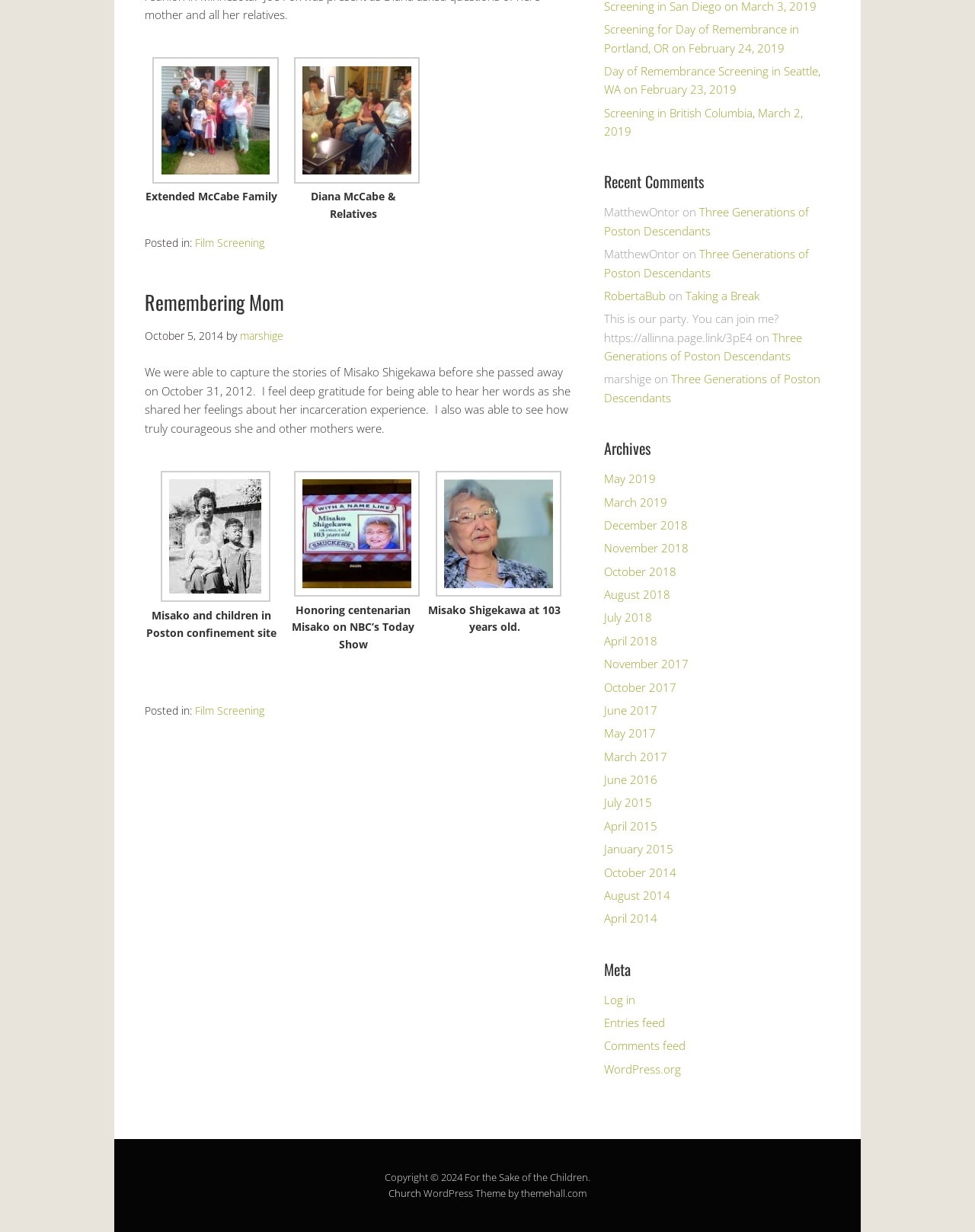Based on the image, please respond to the question with as much detail as possible:
What is the title of the article?

The title of the article can be found in the heading element with the text 'Remembering Mom' which is located at the top of the article section.